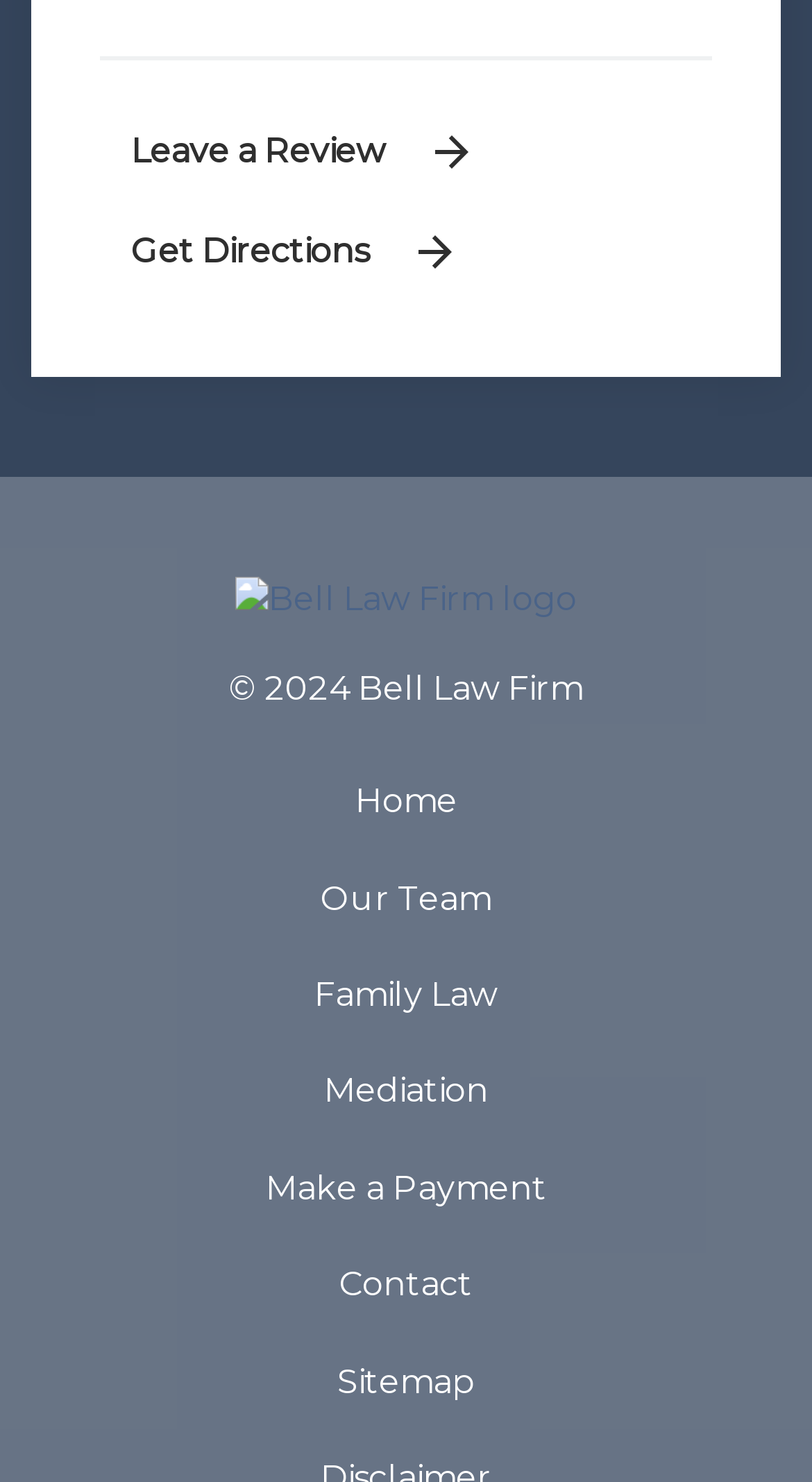Identify the bounding box coordinates of the region I need to click to complete this instruction: "Leave a review".

[0.162, 0.085, 0.587, 0.119]